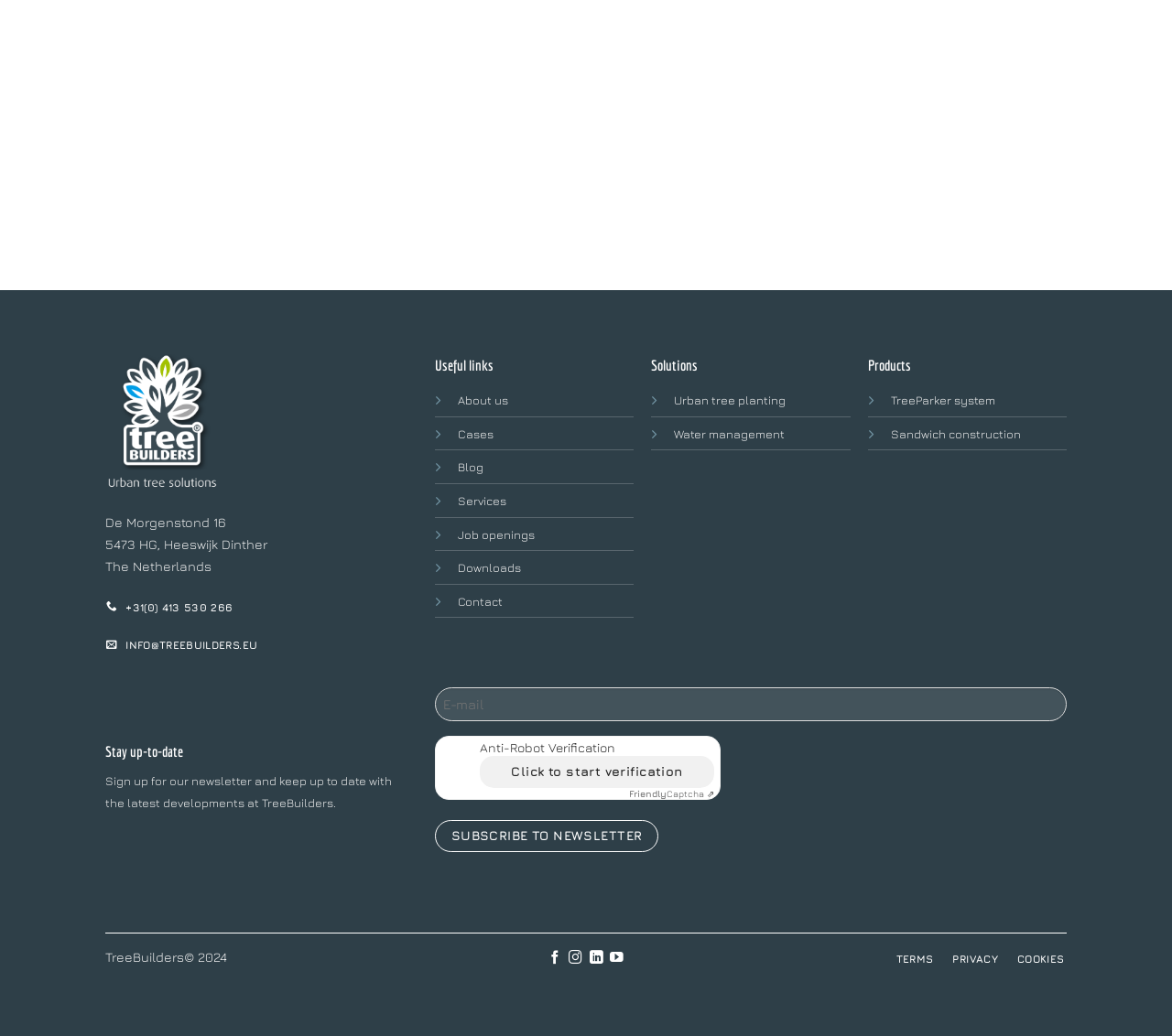Identify the bounding box coordinates of the section to be clicked to complete the task described by the following instruction: "Learn about the company". The coordinates should be four float numbers between 0 and 1, formatted as [left, top, right, bottom].

None